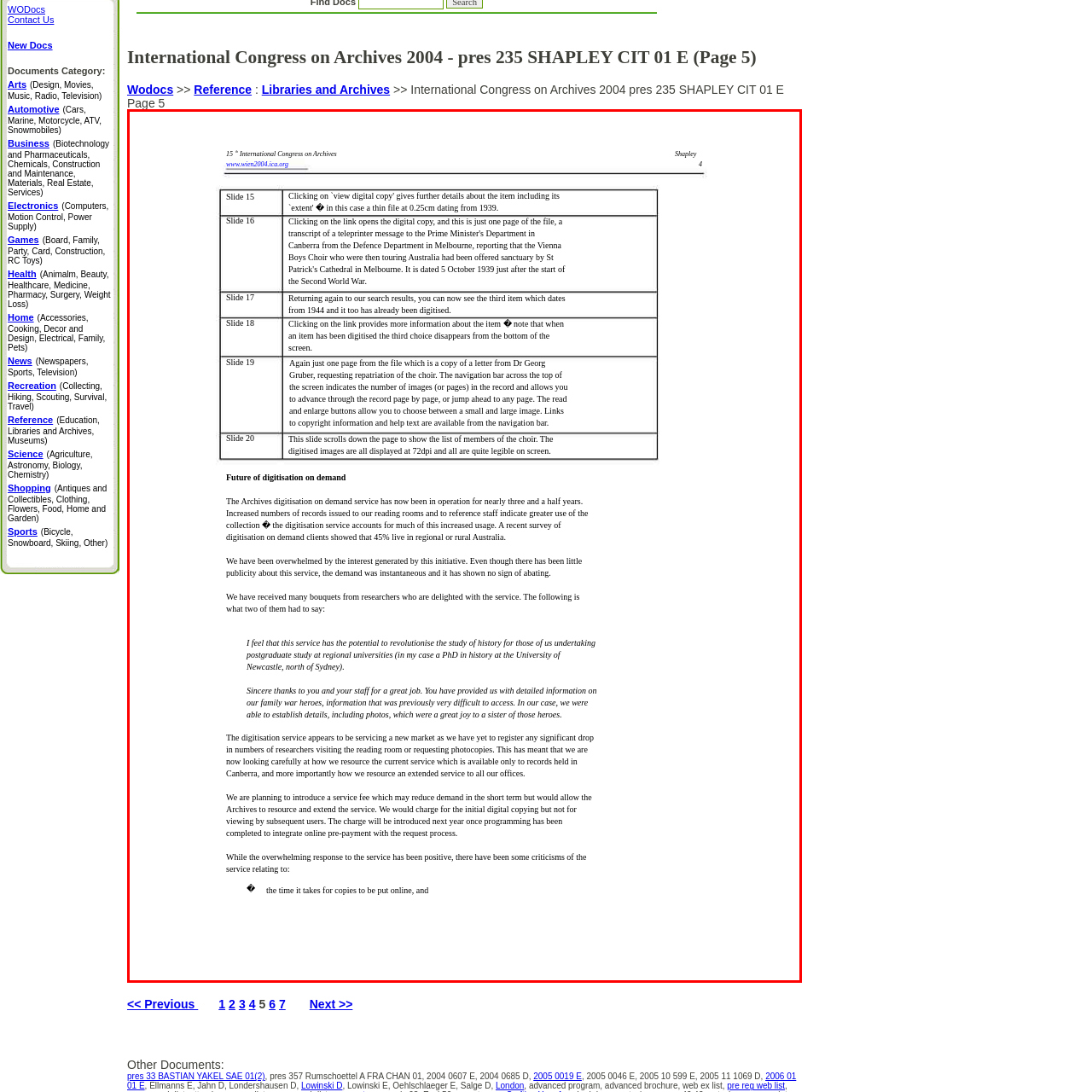Direct your attention to the area enclosed by the green rectangle and deliver a comprehensive answer to the subsequent question, using the image as your reference: 
What is the primary benefit of the digitization service for researchers in regional areas?

The caption highlights the positive feedback from users, specifically mentioning that the service has revolutionized access to historical records, particularly for researchers in regional areas, implying that the primary benefit is increased accessibility to these records.